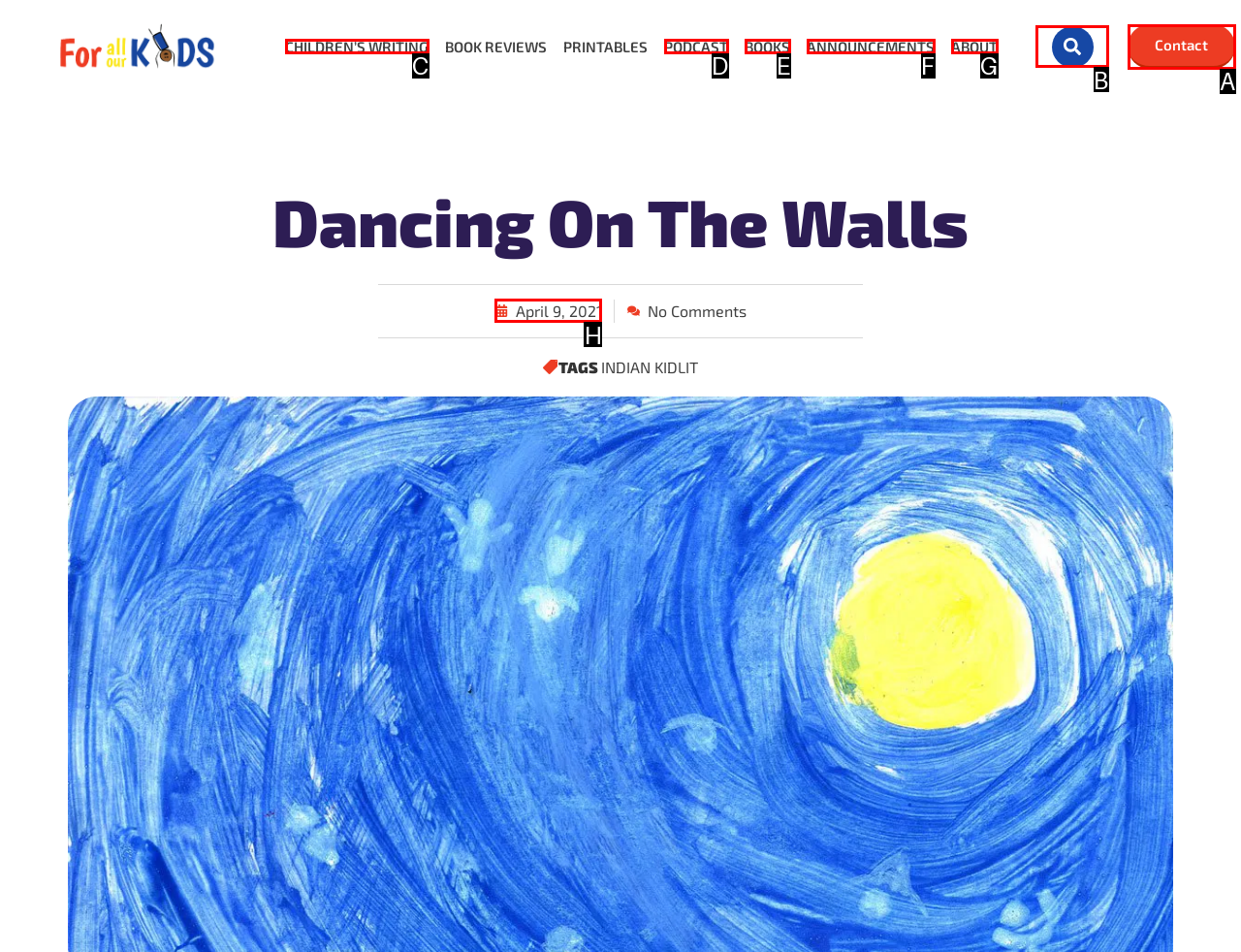Identify the HTML element you need to click to achieve the task: search for something. Respond with the corresponding letter of the option.

B